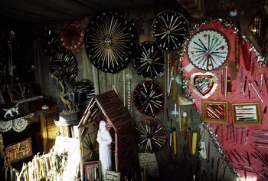What is the name of the exhibition?
Respond to the question with a well-detailed and thorough answer.

The caption states that this image is part of the exhibition titled 'Kathi Hofer and Preserve Bottle Village Committee', which runs from April 18 to June 16, 2024, at the MAK Center for Art & Architecture at the Mackey Garage Top in Los Angeles, United States.